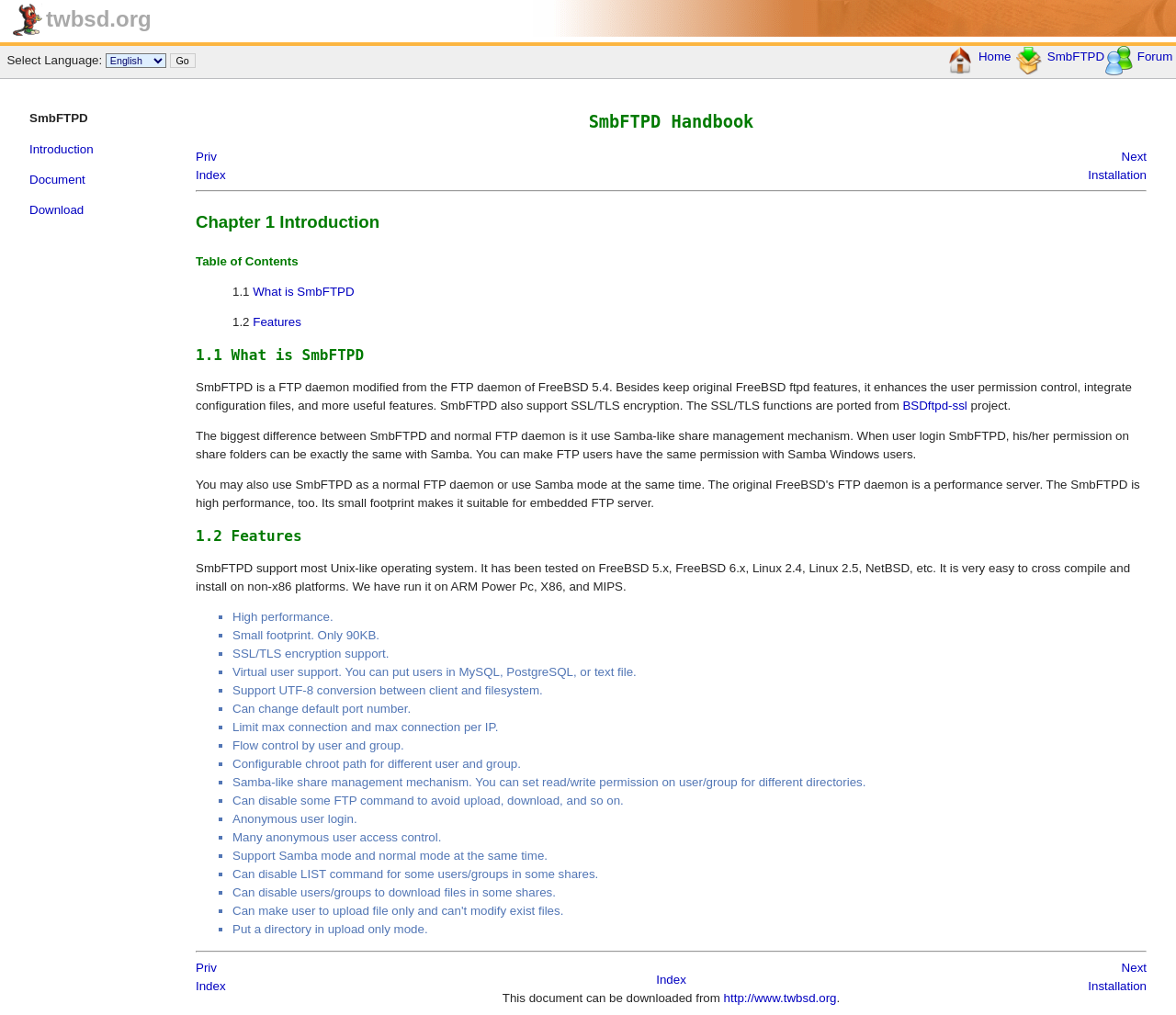What is the name of the FTP daemon?
Answer the question with a thorough and detailed explanation.

Based on the webpage content, specifically the section '1.1 What is SmbFTPD', it is clear that the FTP daemon being referred to is SmbFTPD, which is a modified version of the FTP daemon from FreeBSD 5.4.